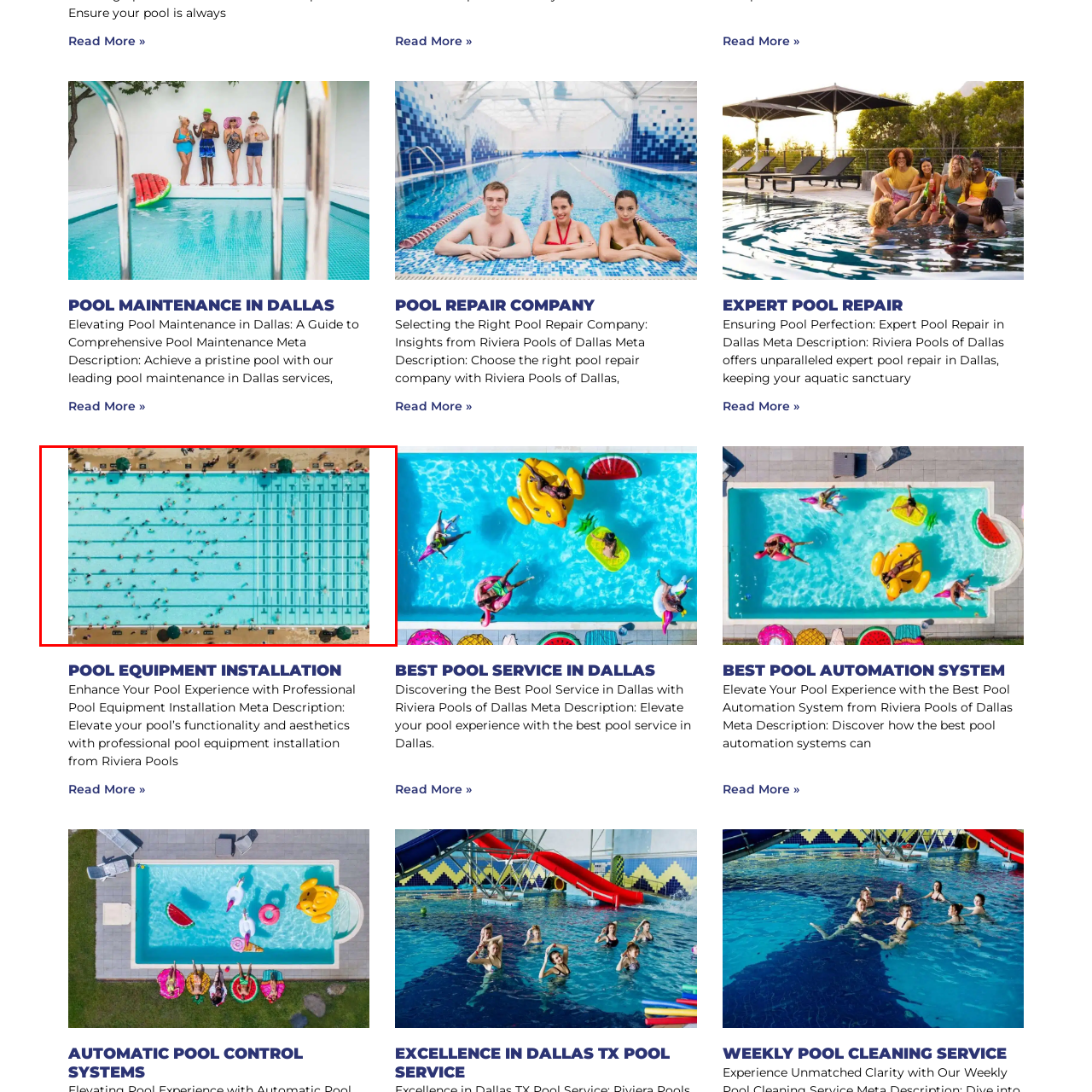Please provide a comprehensive caption for the image highlighted in the red box.

The image showcases a vibrant and bustling swimming pool environment, viewed from an aerial perspective. The expansive pool is sectioned into multiple lanes, with numerous swimmers actively enjoying the water. The clear blue water contrasts beautifully with the sandy brown areas surrounding the pool, which are likely designated for sunbathing or relaxation. Several round umbrellas provide shade for those lounging nearby, enhancing the lively atmosphere. This scene captures the essence of summer leisure and the enjoyment of swimming, making it a perfect setting for a variety of pool activities.